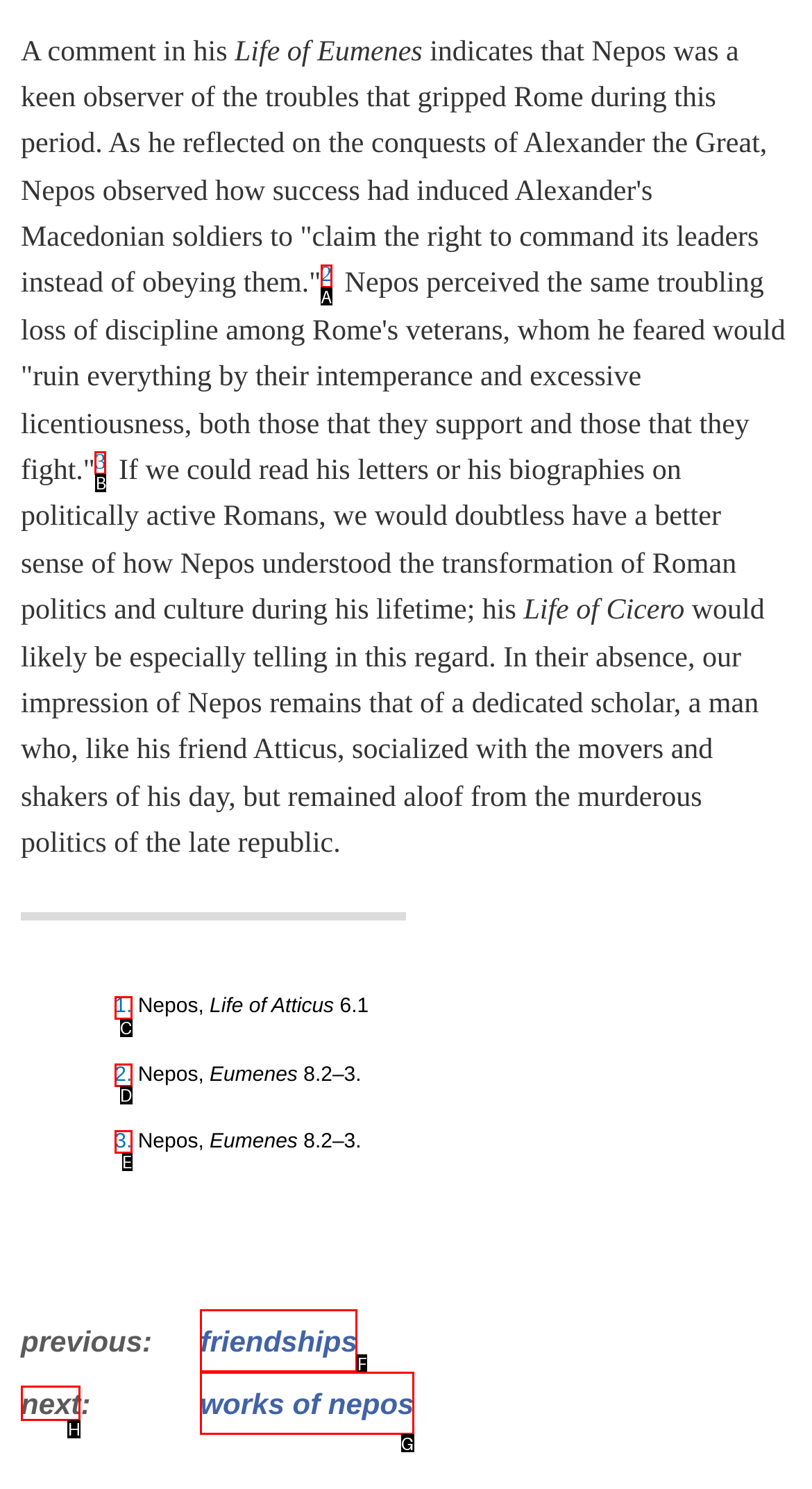Point out the correct UI element to click to carry out this instruction: Go to the next page
Answer with the letter of the chosen option from the provided choices directly.

H